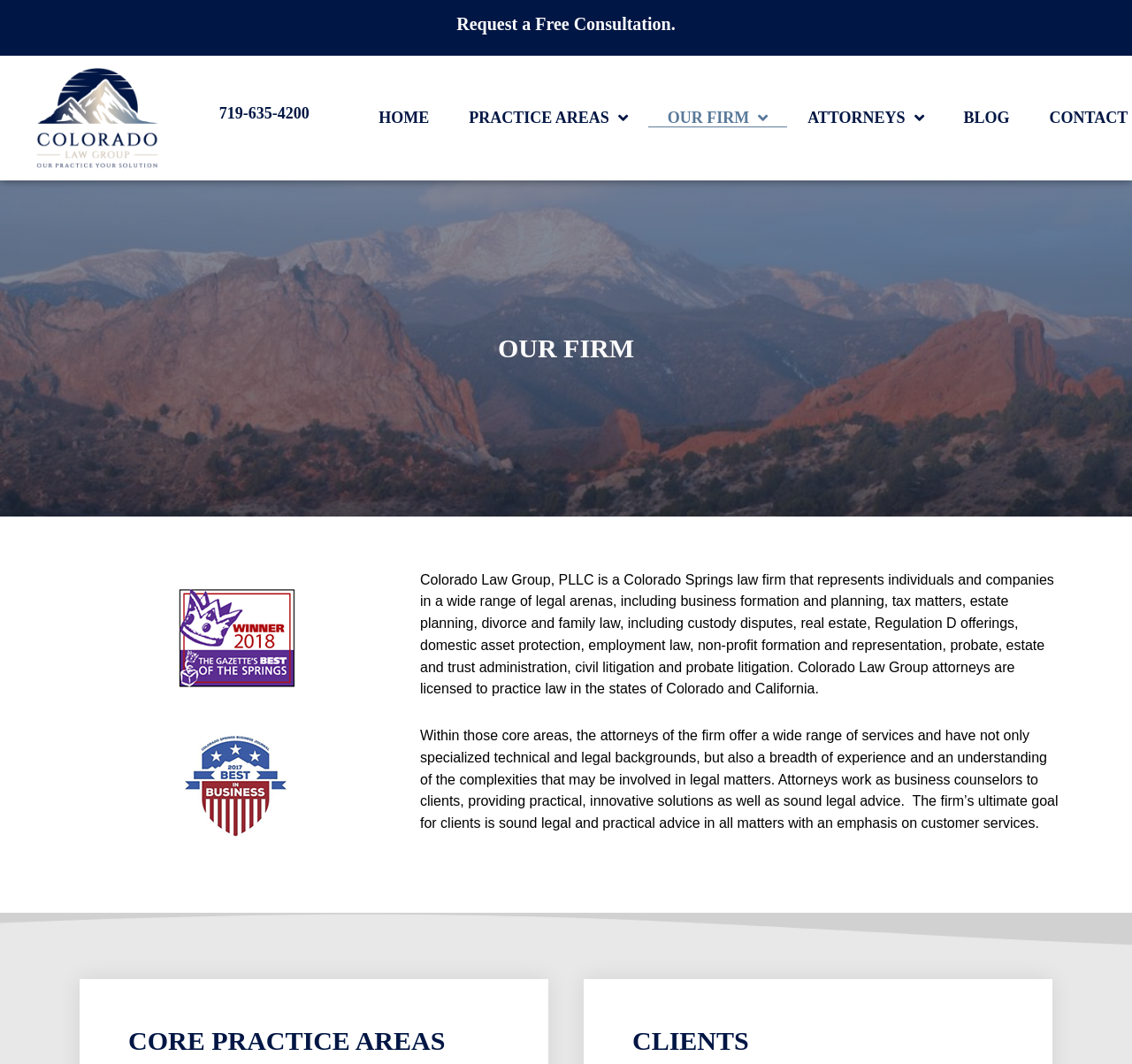What is the phone number to contact the law firm?
Provide a detailed and well-explained answer to the question.

I found the phone number by looking at the link element with the text '719-635-4200' which is located at the top of the webpage, indicating it's a contact information.